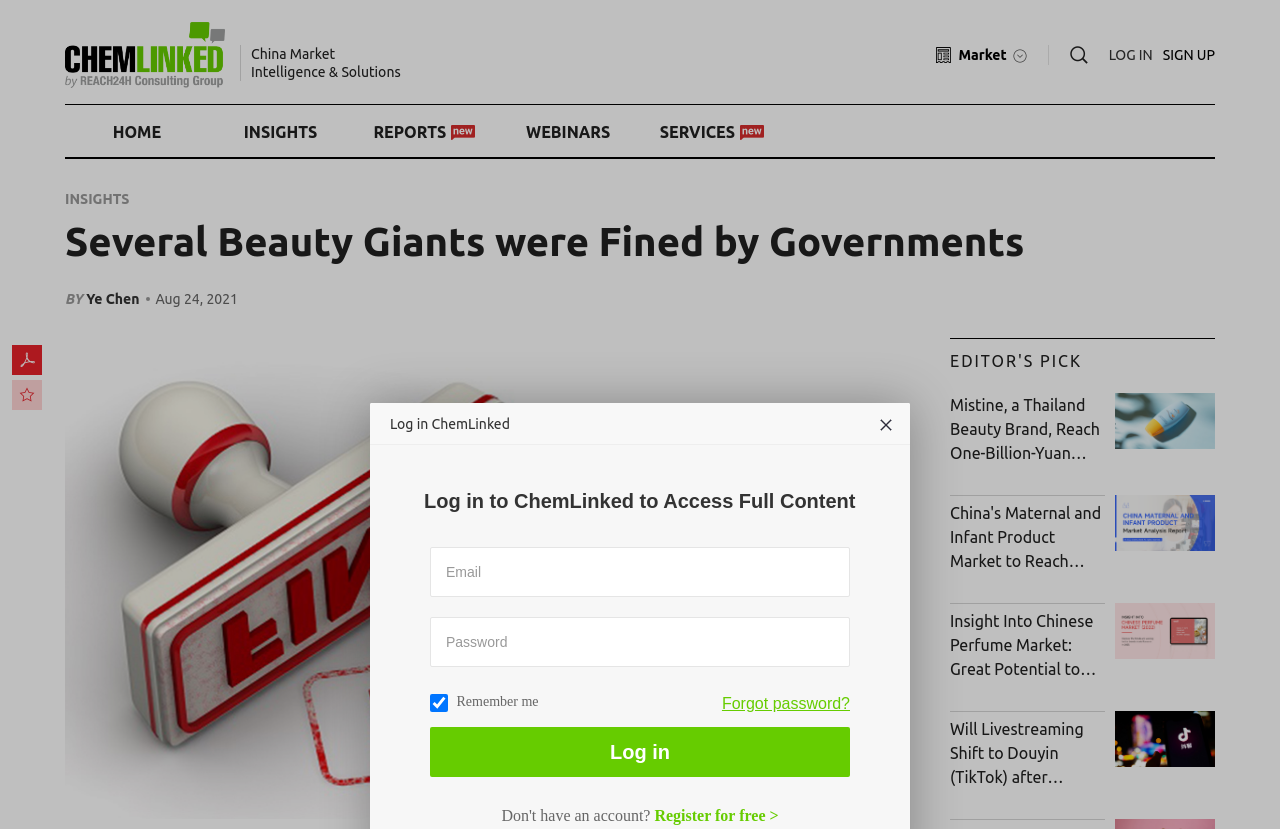Identify the bounding box coordinates for the UI element that matches this description: "LOG IN".

[0.866, 0.053, 0.901, 0.08]